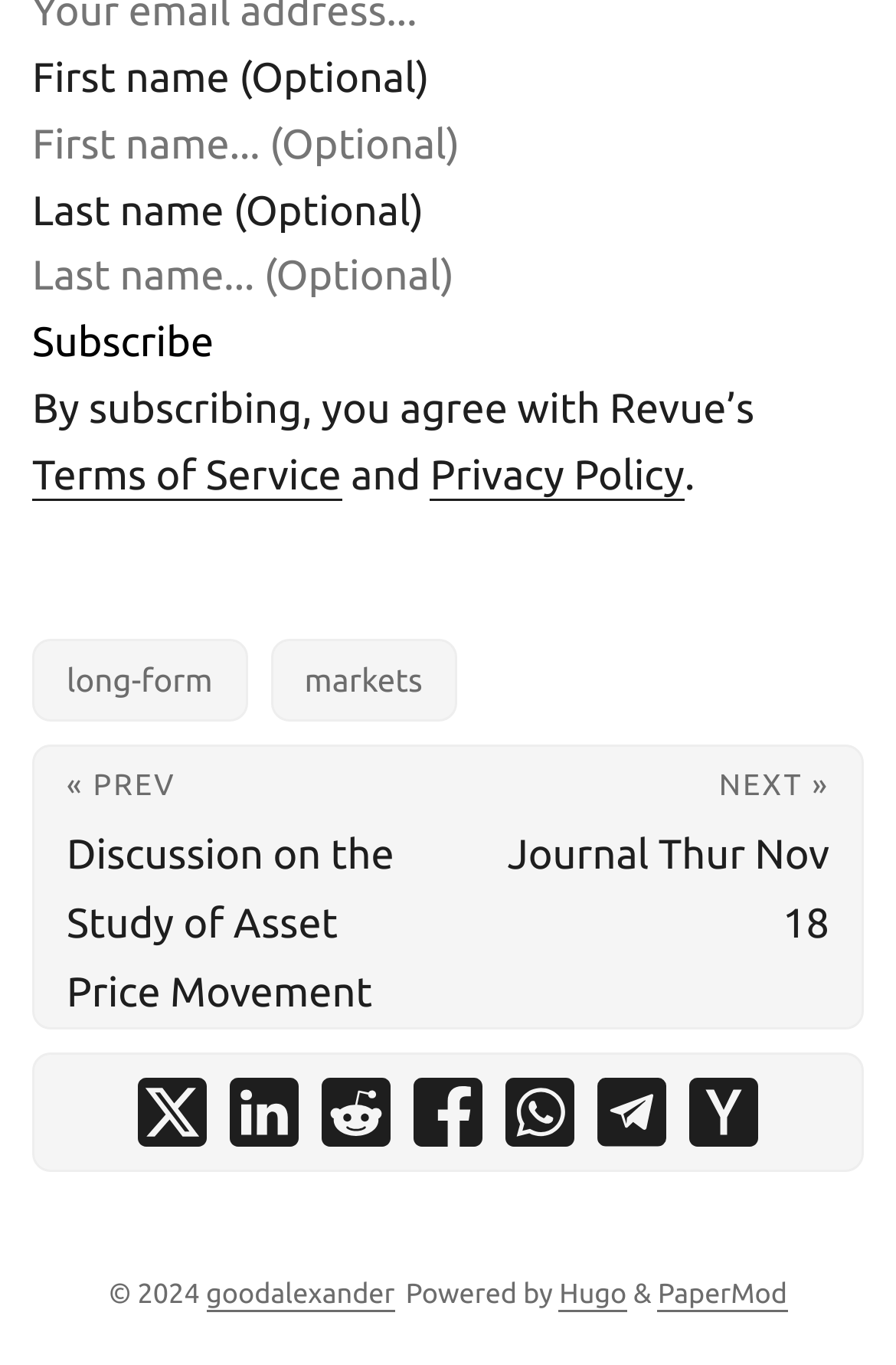Refer to the image and offer a detailed explanation in response to the question: What is the purpose of the 'Subscribe' button?

The 'Subscribe' button is located below the 'First name' and 'Last name' input fields, and it is accompanied by a text that mentions agreeing to Revue's Terms of Service and Privacy Policy. This suggests that the button is used to subscribe to a newsletter or a service, and the user needs to provide their name and agree to the terms and conditions.